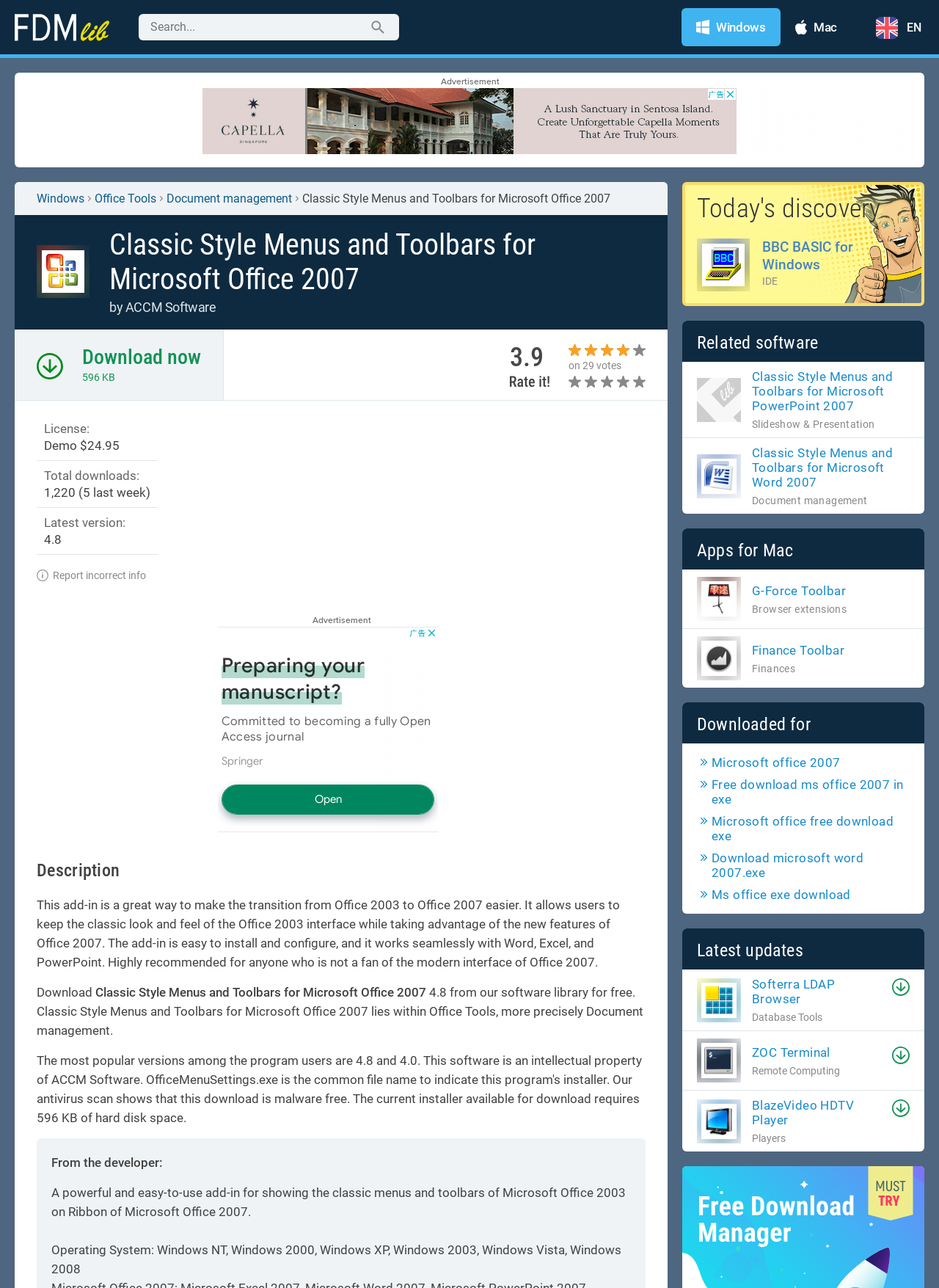What operating systems is the software compatible with?
Using the visual information, respond with a single word or phrase.

Windows NT, Windows 2000, Windows XP, Windows 2003, Windows Vista, Windows 2008